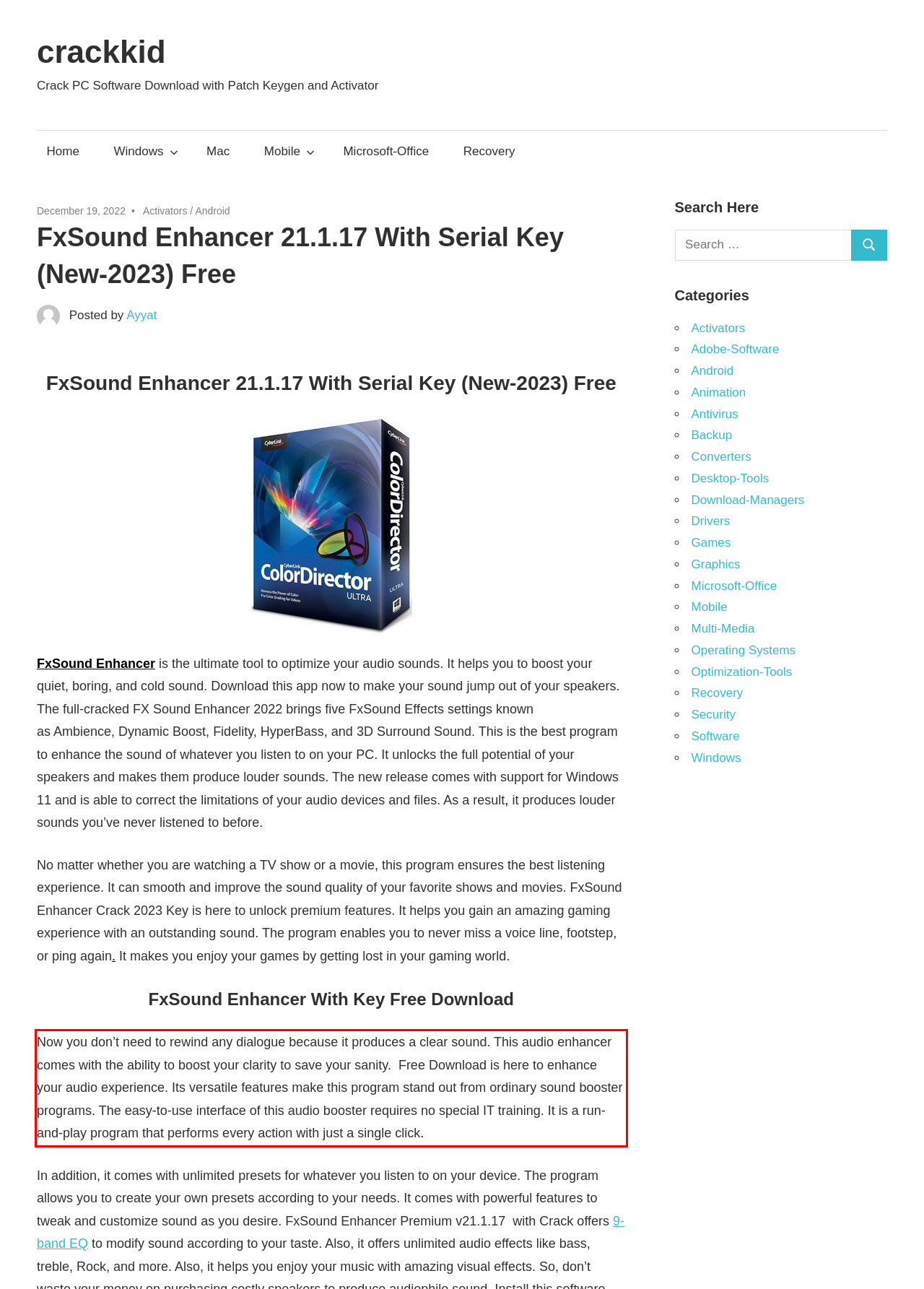Analyze the webpage screenshot and use OCR to recognize the text content in the red bounding box.

Now you don’t need to rewind any dialogue because it produces a clear sound. This audio enhancer comes with the ability to boost your clarity to save your sanity. Free Download is here to enhance your audio experience. Its versatile features make this program stand out from ordinary sound booster programs. The easy-to-use interface of this audio booster requires no special IT training. It is a run-and-play program that performs every action with just a single click.